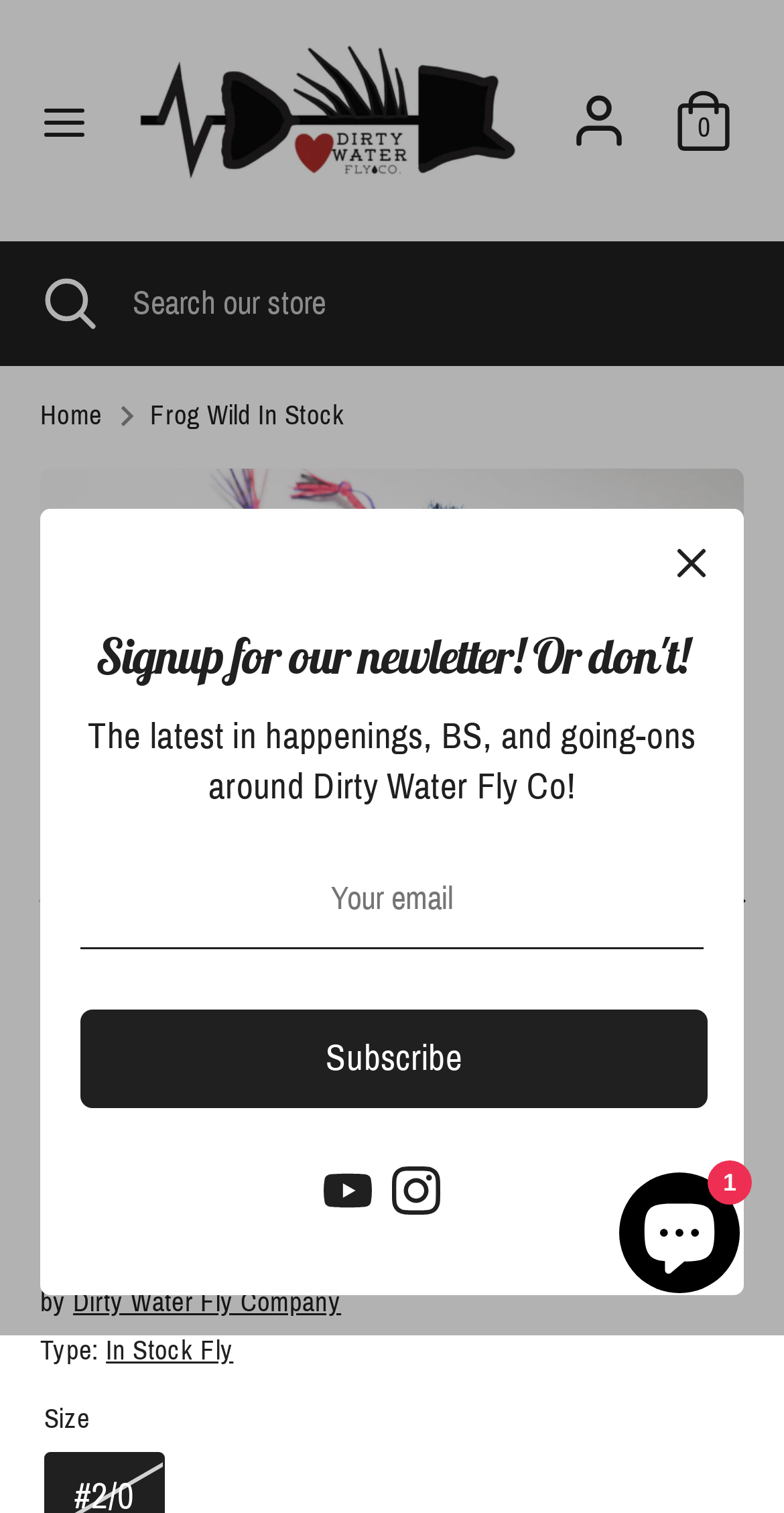Answer the question with a single word or phrase: 
How many navigation links are there in the breadcrumbs?

2